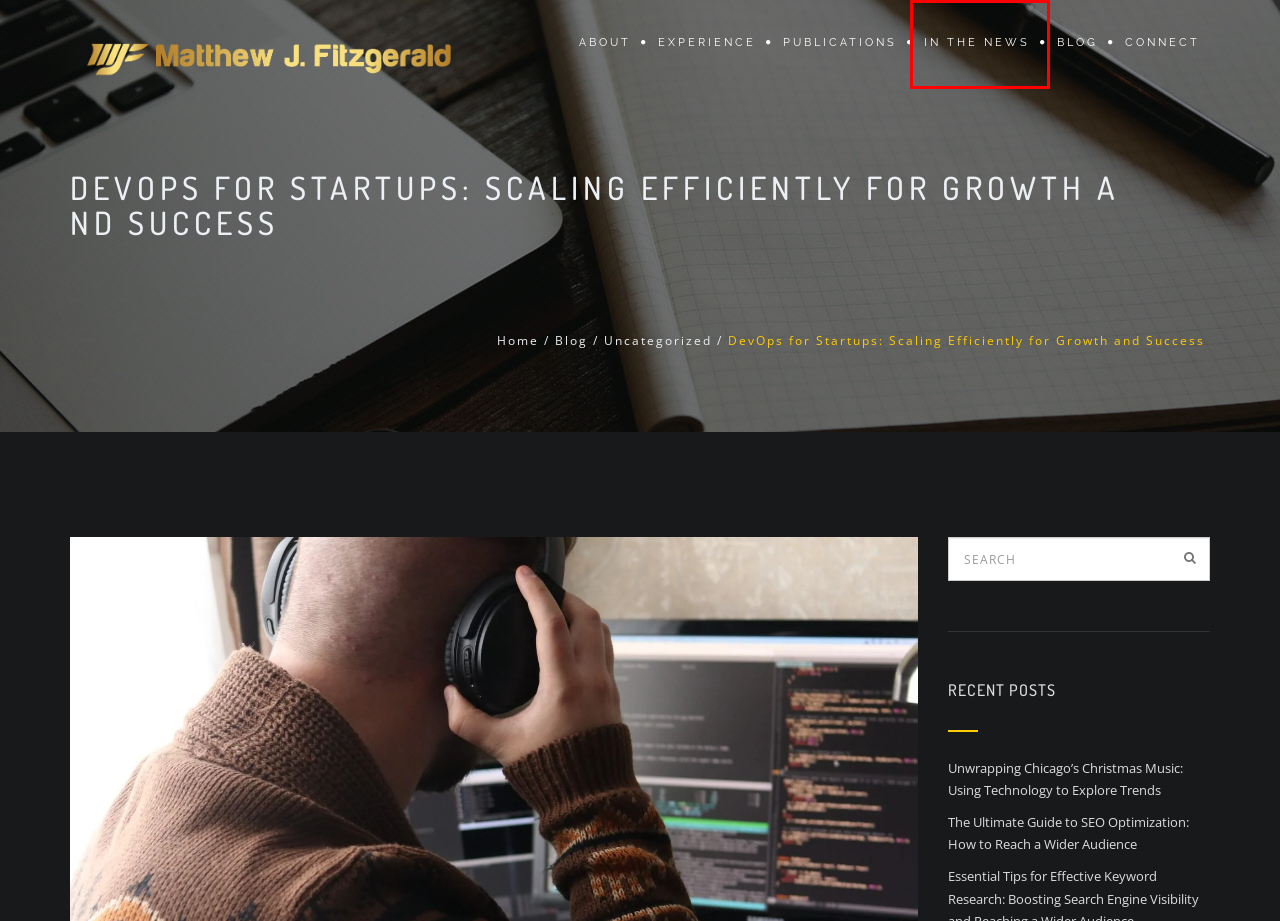Look at the screenshot of a webpage that includes a red bounding box around a UI element. Select the most appropriate webpage description that matches the page seen after clicking the highlighted element. Here are the candidates:
A. Experience - Matthew J. Fitzgerald
B. In The News - Matthew J. Fitzgerald
C. Uncategorized Archives - Matthew J. Fitzgerald
D. About - Matthew J. Fitzgerald
E. Unwrapping Chicago's Christmas Music: Using Technology to Explore Trends - Matthew J. Fitzgerald
F. Home - Matthew J. Fitzgerald
G. Publications - Matthew J. Fitzgerald
H. Blog - Matthew J. Fitzgerald

B